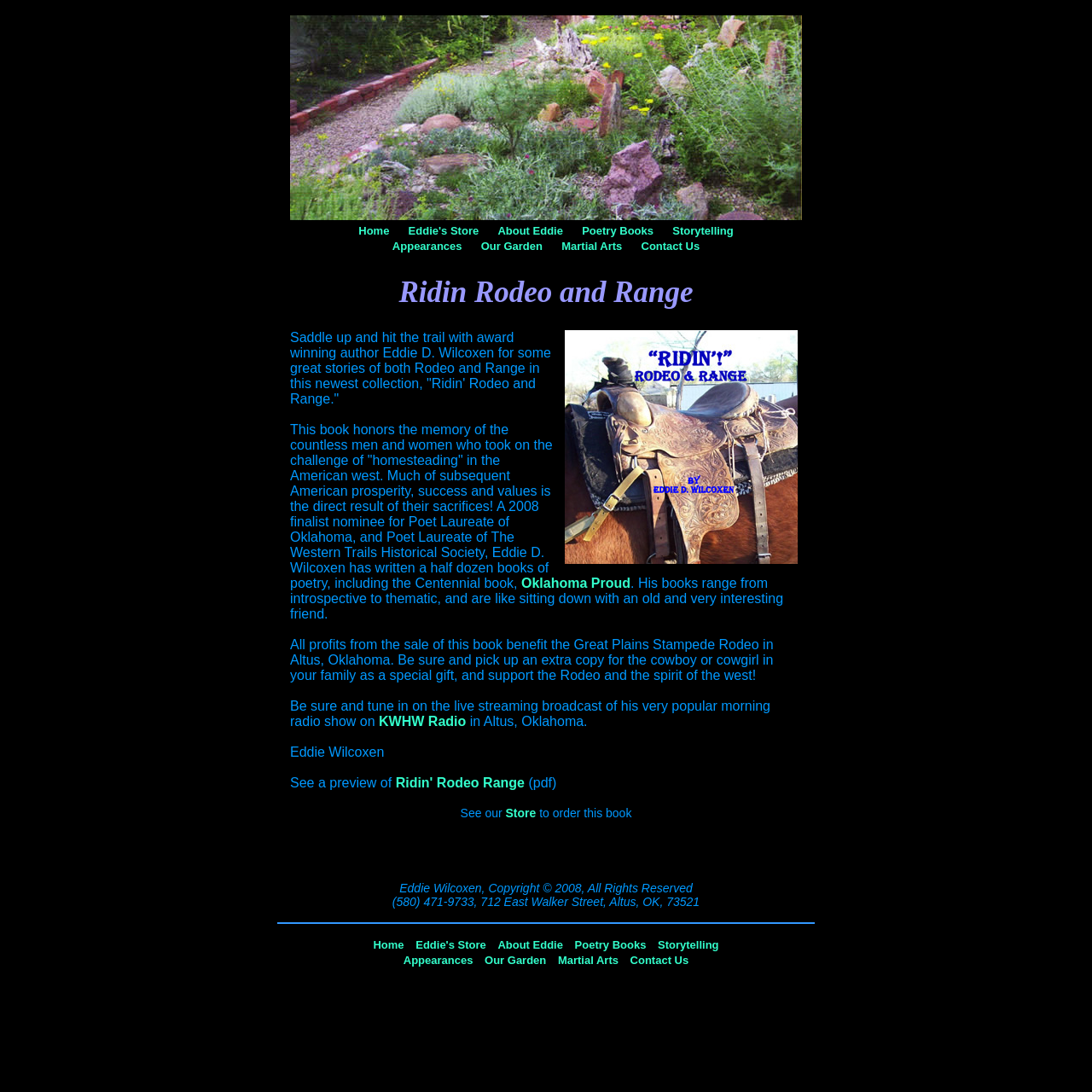Specify the bounding box coordinates of the area to click in order to execute this command: 'Visit Eddie's Store'. The coordinates should consist of four float numbers ranging from 0 to 1, and should be formatted as [left, top, right, bottom].

[0.374, 0.205, 0.438, 0.217]